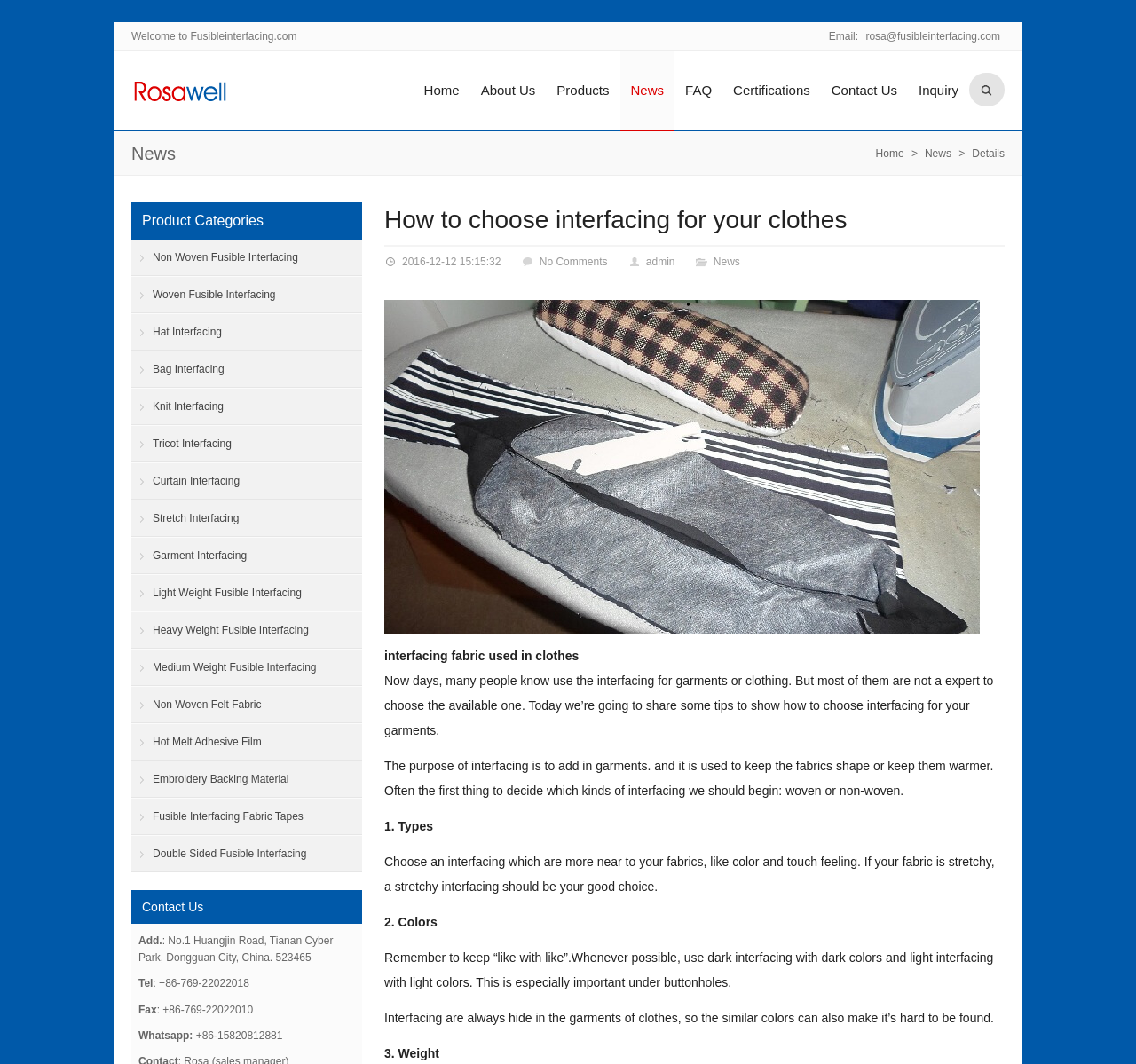Using the element description: "Embroidery Backing Material", determine the bounding box coordinates for the specified UI element. The coordinates should be four float numbers between 0 and 1, [left, top, right, bottom].

[0.116, 0.715, 0.319, 0.749]